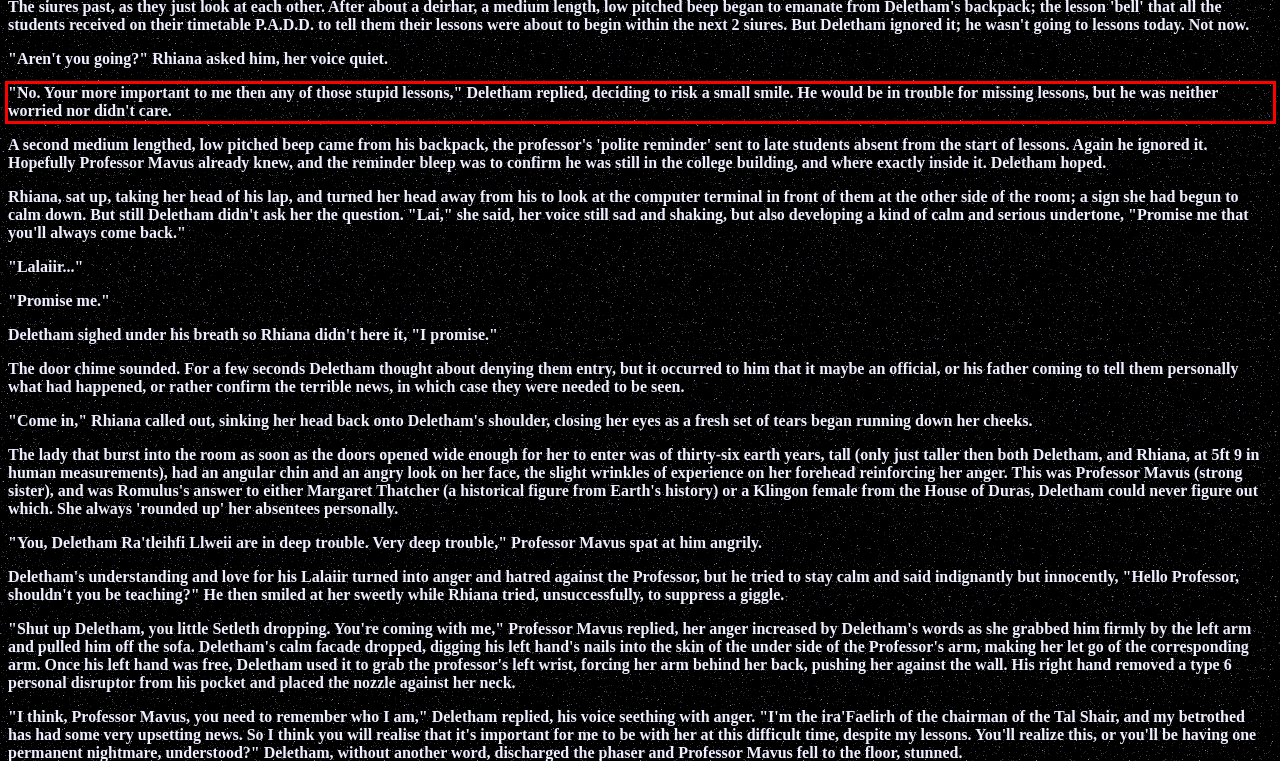Locate the red bounding box in the provided webpage screenshot and use OCR to determine the text content inside it.

"No. Your more important to me then any of those stupid lessons," Deletham replied, deciding to risk a small smile. He would be in trouble for missing lessons, but he was neither worried nor didn't care.